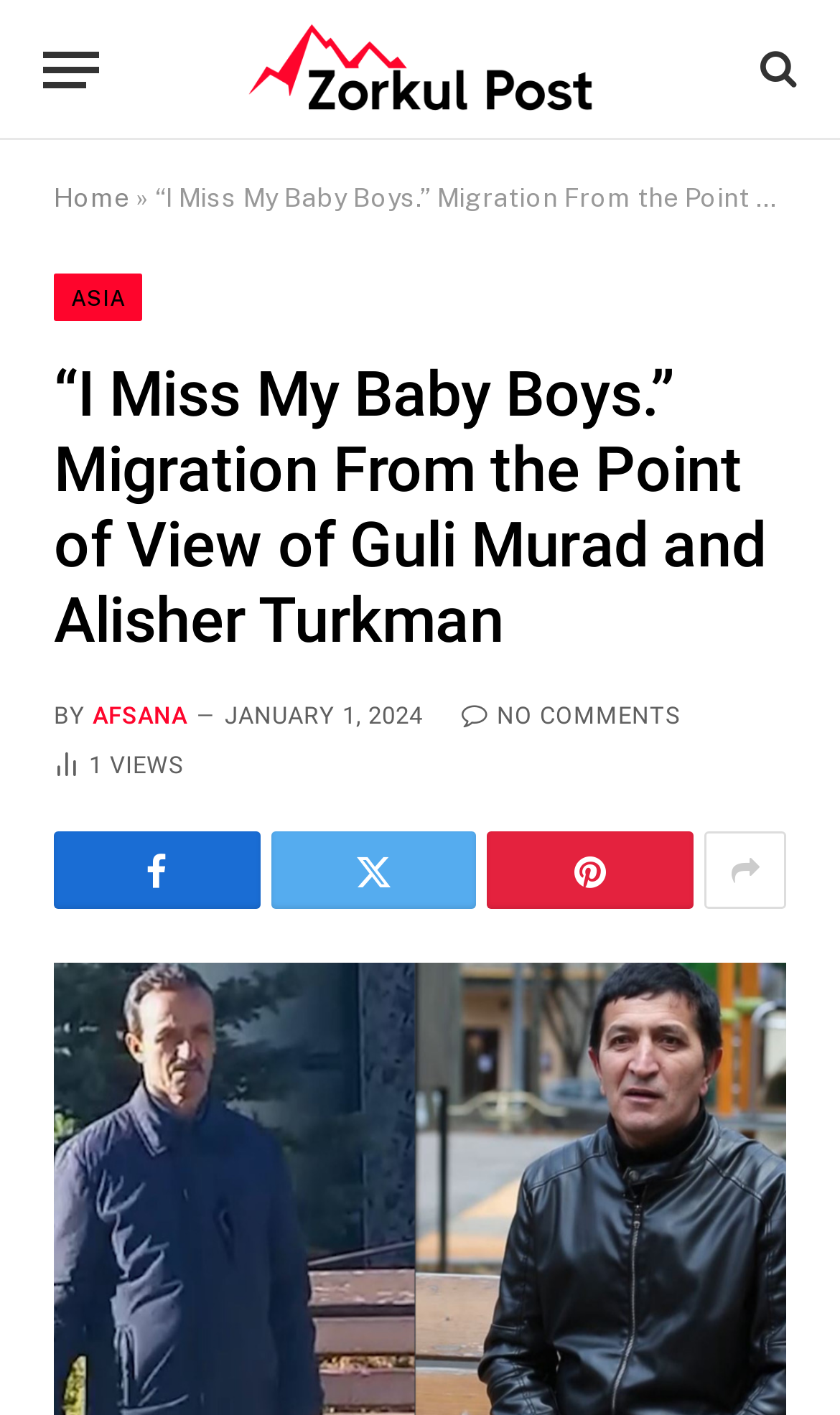Please identify the bounding box coordinates of where to click in order to follow the instruction: "Visit the Zorkul Post homepage".

[0.29, 0.0, 0.71, 0.099]